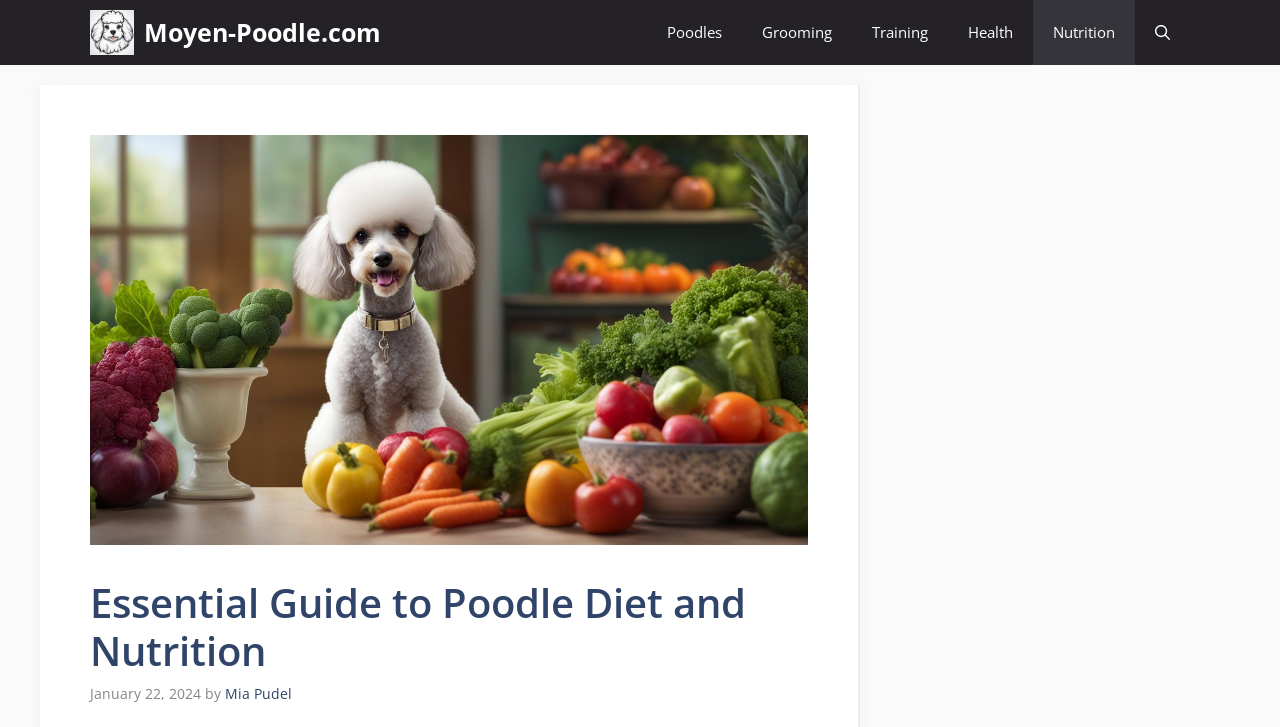Reply to the question with a single word or phrase:
Who is the author of the article?

Mia Pudel